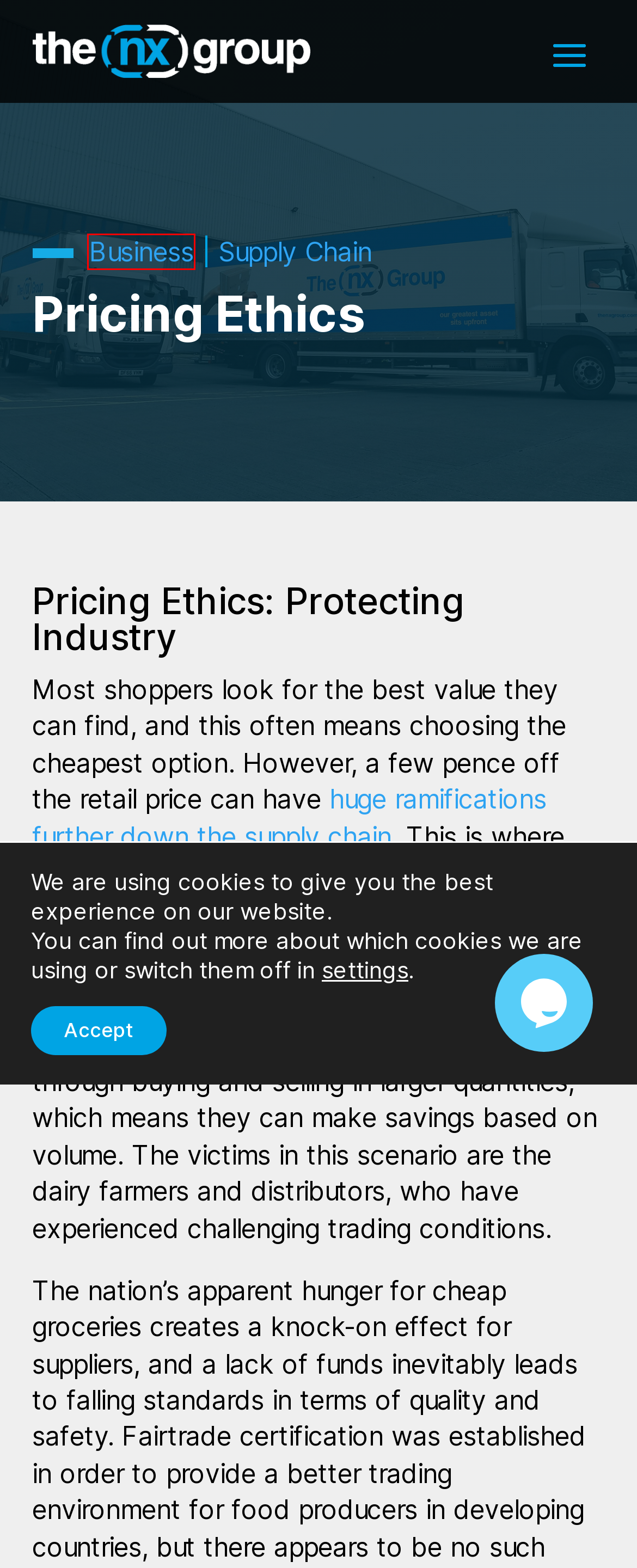Given a webpage screenshot featuring a red rectangle around a UI element, please determine the best description for the new webpage that appears after the element within the bounding box is clicked. The options are:
A. Supply Chain Archives - The NX Group
B. Supply Chain Planning | Forecasting Stock | The NX Group
C. Privacy Policy - The NX Group
D. Sitemap - The NX Group
E. Get in touch with us today | The NX Group
F. Industry Sectors | The NX Group
G. Logistics Services | The NX Group
H. Business Archives - The NX Group

H